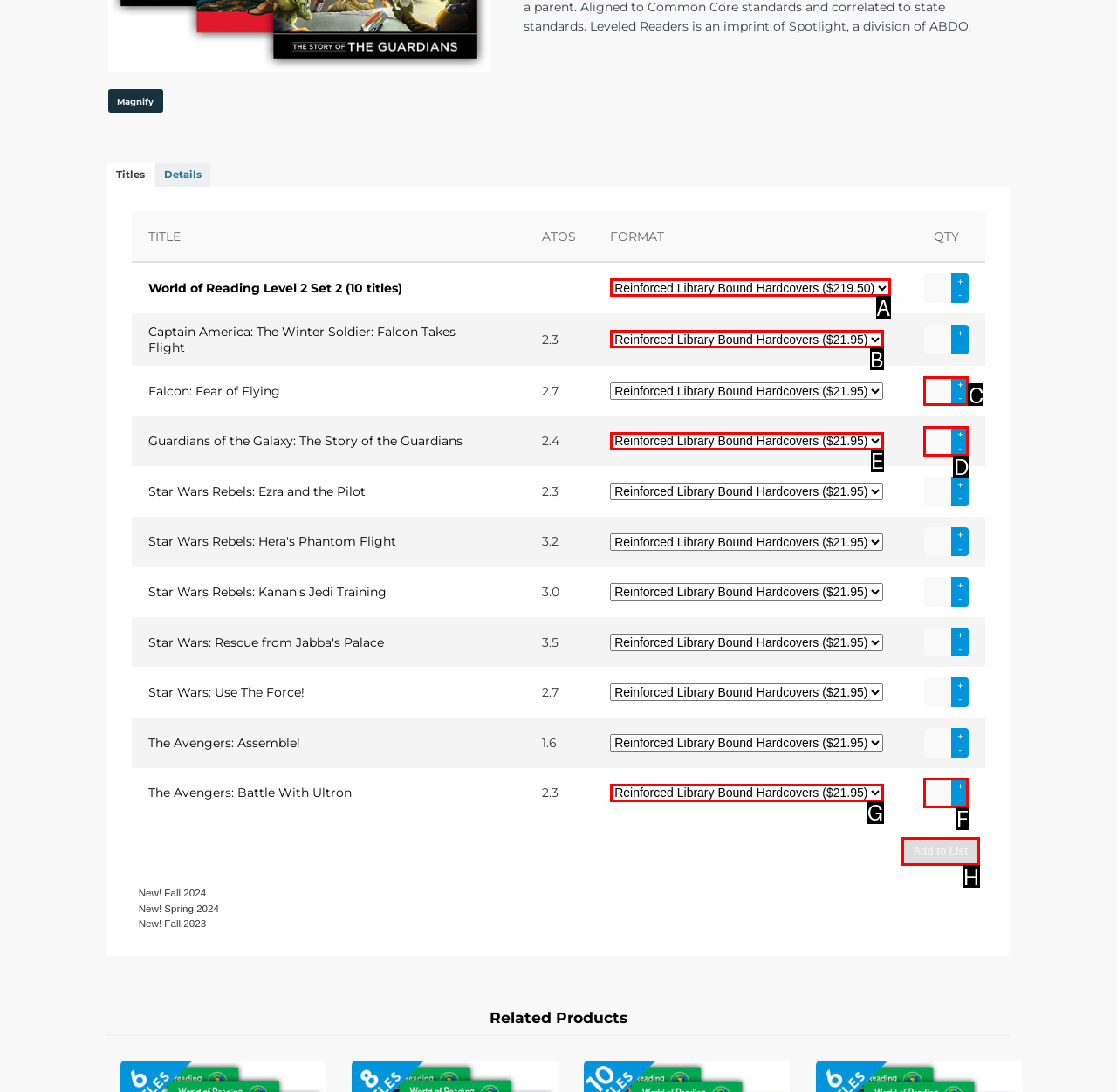Choose the letter of the UI element that aligns with the following description: Nicole Reusser Bender
State your answer as the letter from the listed options.

None